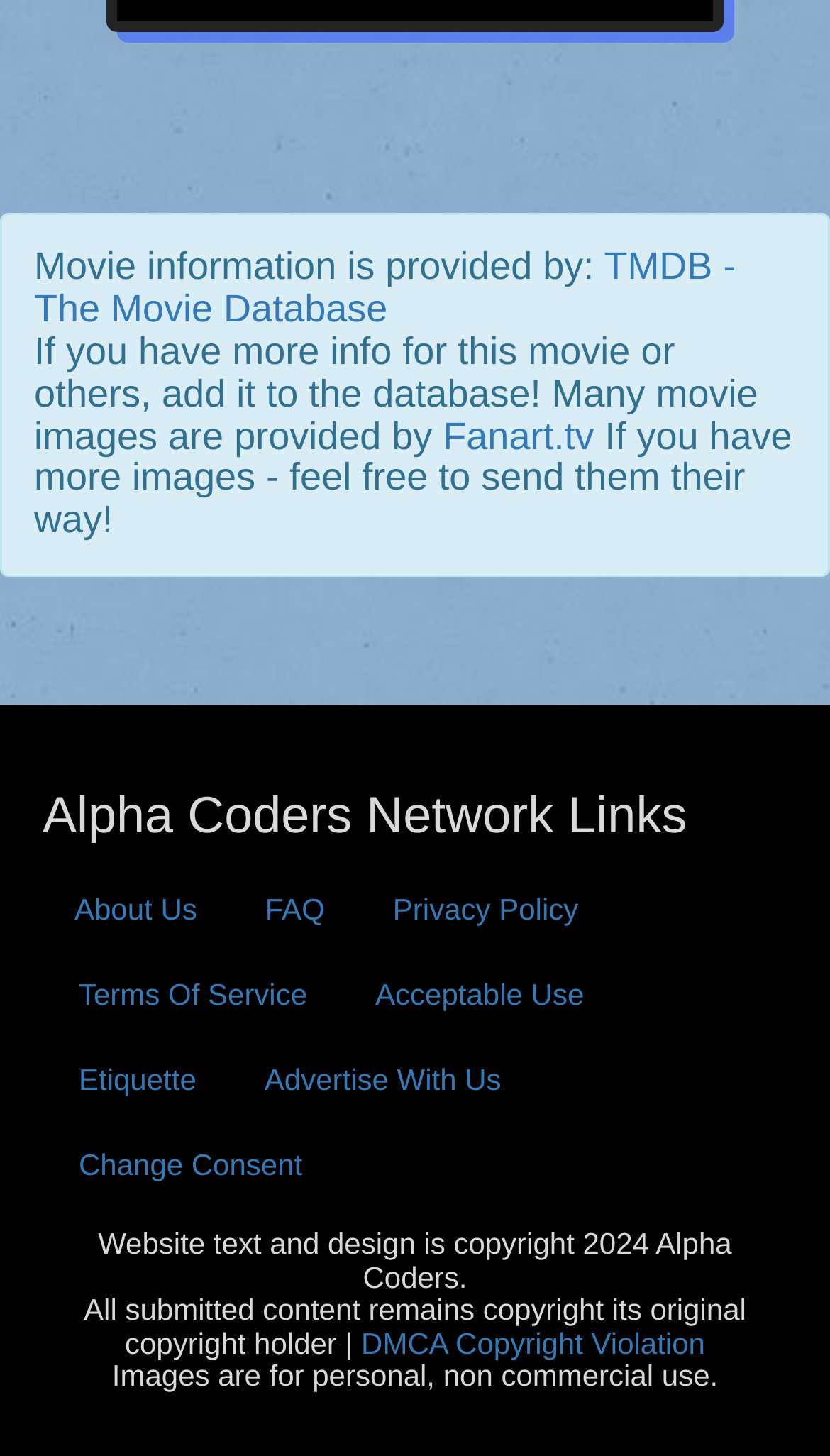What is the copyright holder of submitted content?
Please provide a comprehensive answer based on the contents of the image.

The webpage states that 'All submitted content remains copyright its original copyright holder', indicating that the original creator of the content retains the copyright.